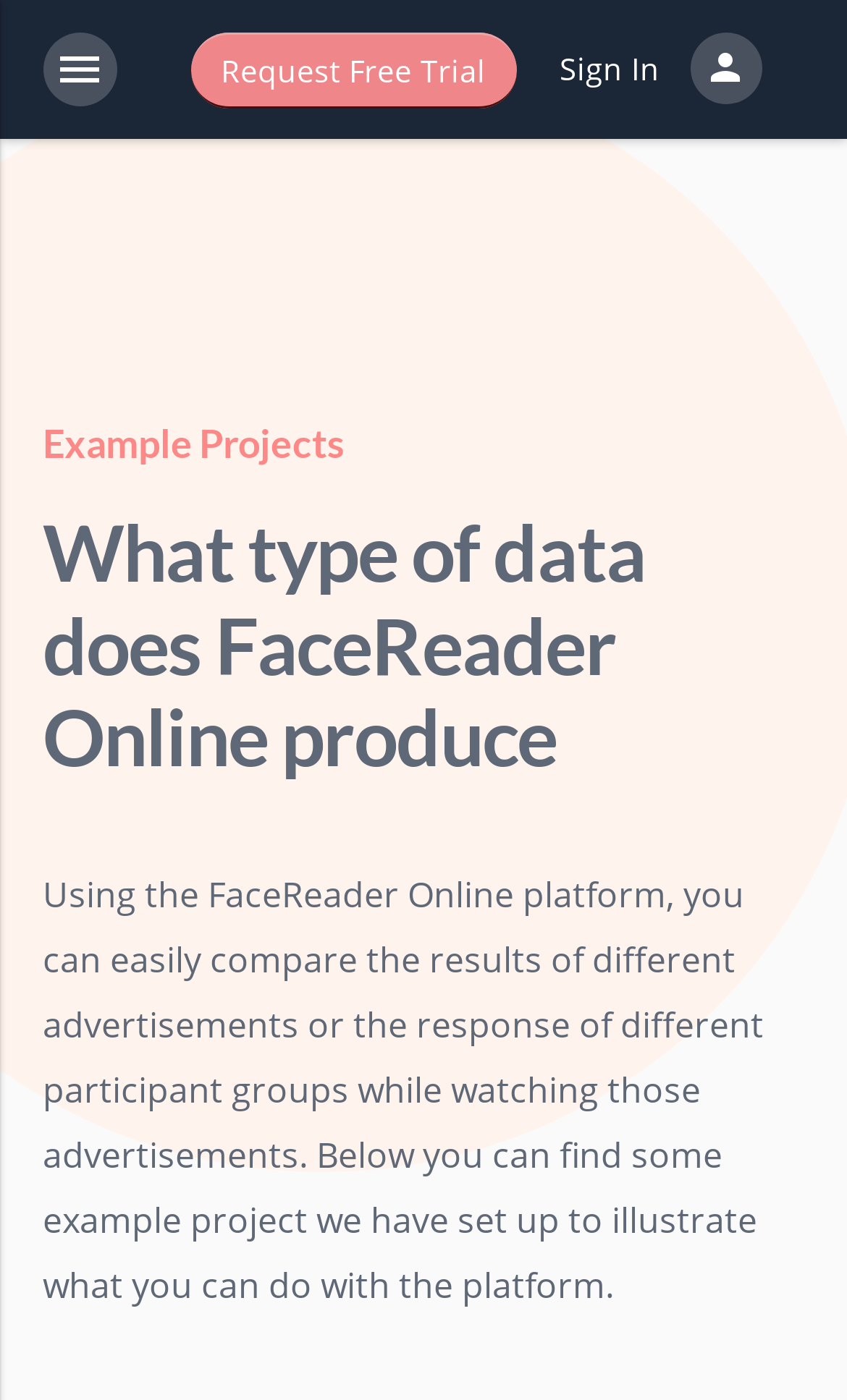Using the information in the image, give a comprehensive answer to the question: 
What is provided below the introduction?

According to the webpage, below the introduction, there are some example projects set up to illustrate what can be done with the FaceReader Online platform. This suggests that the webpage provides example projects below the introduction.